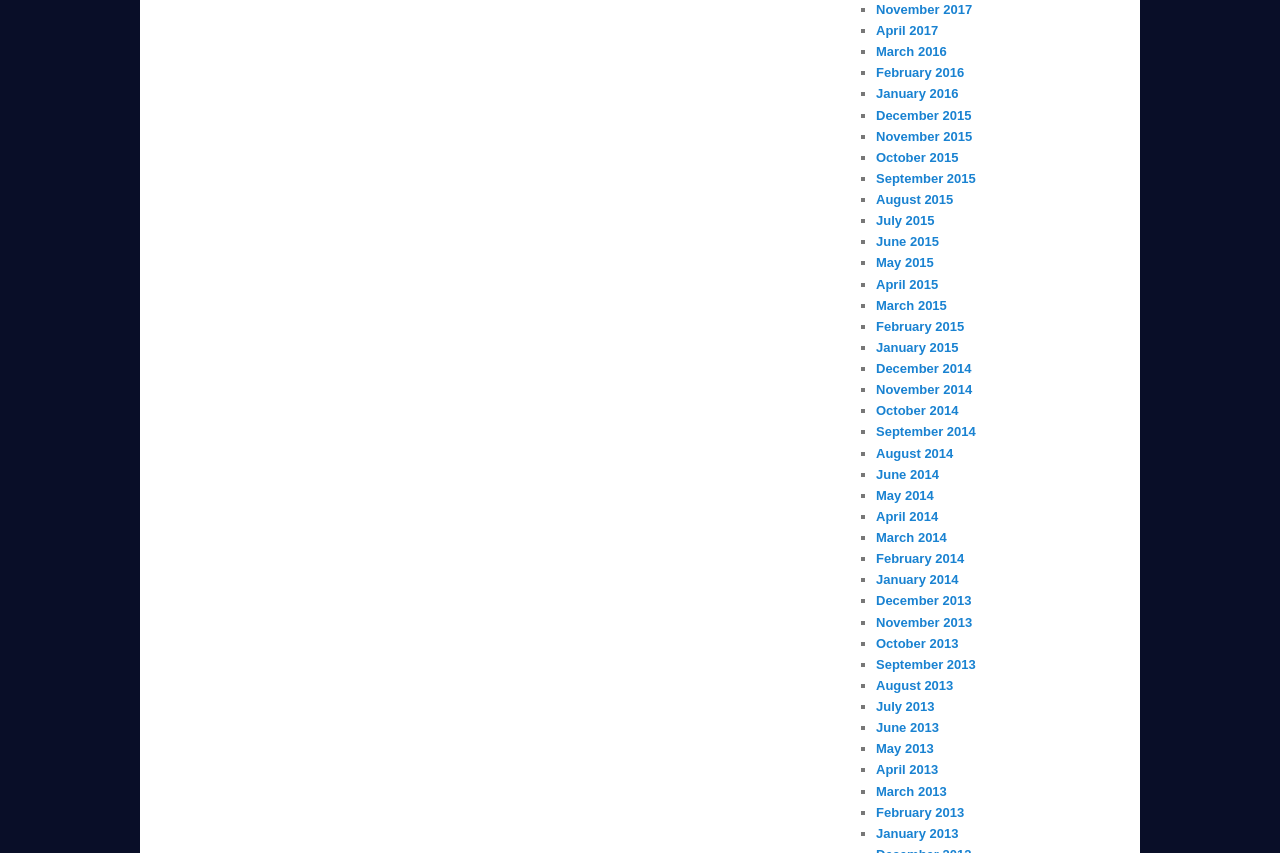Specify the bounding box coordinates of the element's area that should be clicked to execute the given instruction: "Click January 2016". The coordinates should be four float numbers between 0 and 1, i.e., [left, top, right, bottom].

[0.684, 0.101, 0.749, 0.119]